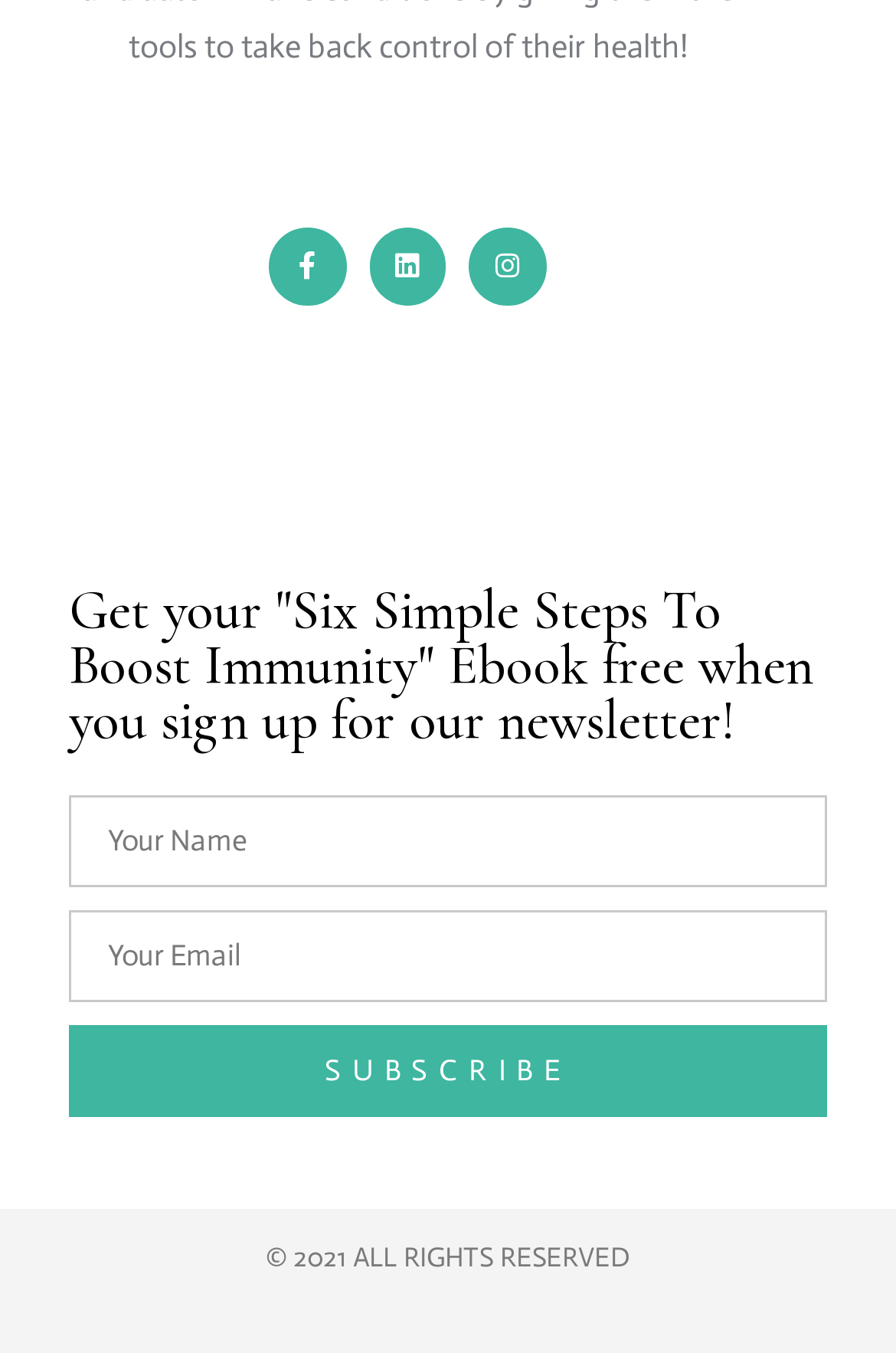Please predict the bounding box coordinates (top-left x, top-left y, bottom-right x, bottom-right y) for the UI element in the screenshot that fits the description: parent_node: Name name="form_fields[name]" placeholder="Your Name"

[0.077, 0.587, 0.923, 0.655]